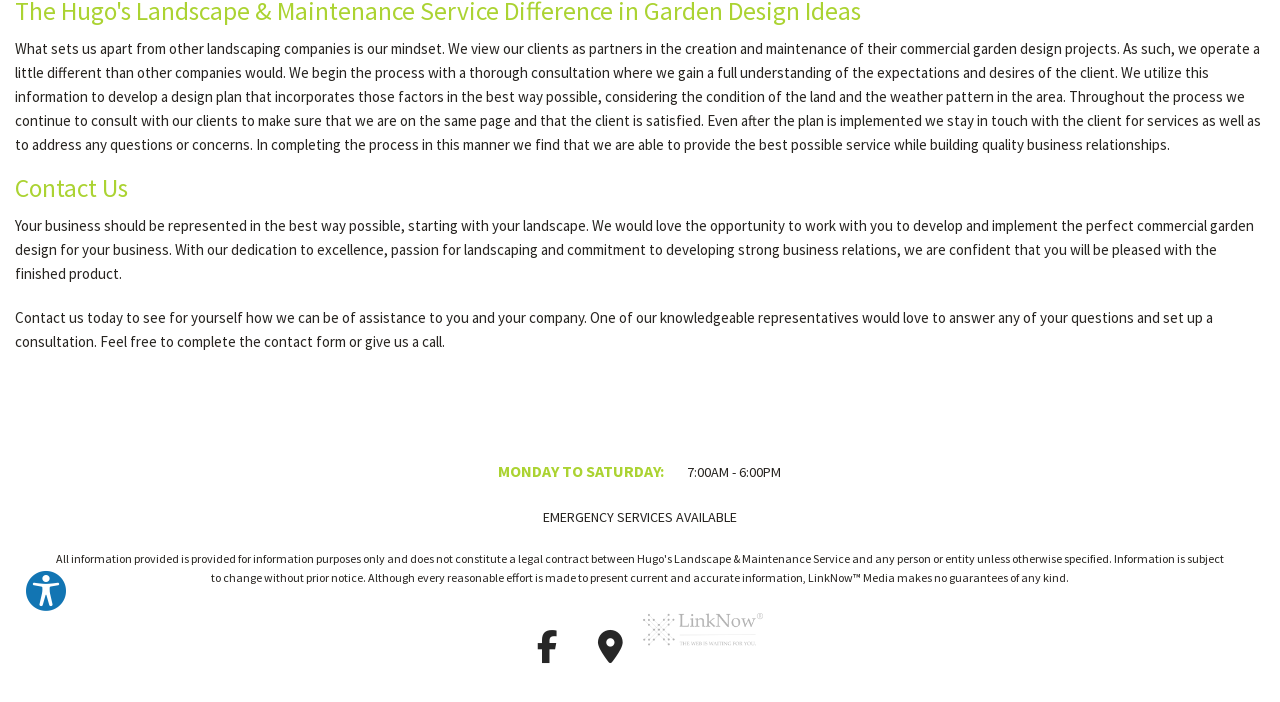Predict the bounding box coordinates of the UI element that matches this description: "https://www.google.ca/maps/place/hugo%e2%80%99s+landscaping+maintenance+service/@35.3155392,-119.0517317,15z/data=!4m5!3m4!1s0x0:0xe5f5b12b391e87ec!8m2!3d35.3155392!4d-119.0517317". The coordinates should be in the format [left, top, right, bottom] with each value between 0 and 1.

[0.453, 0.916, 0.5, 0.944]